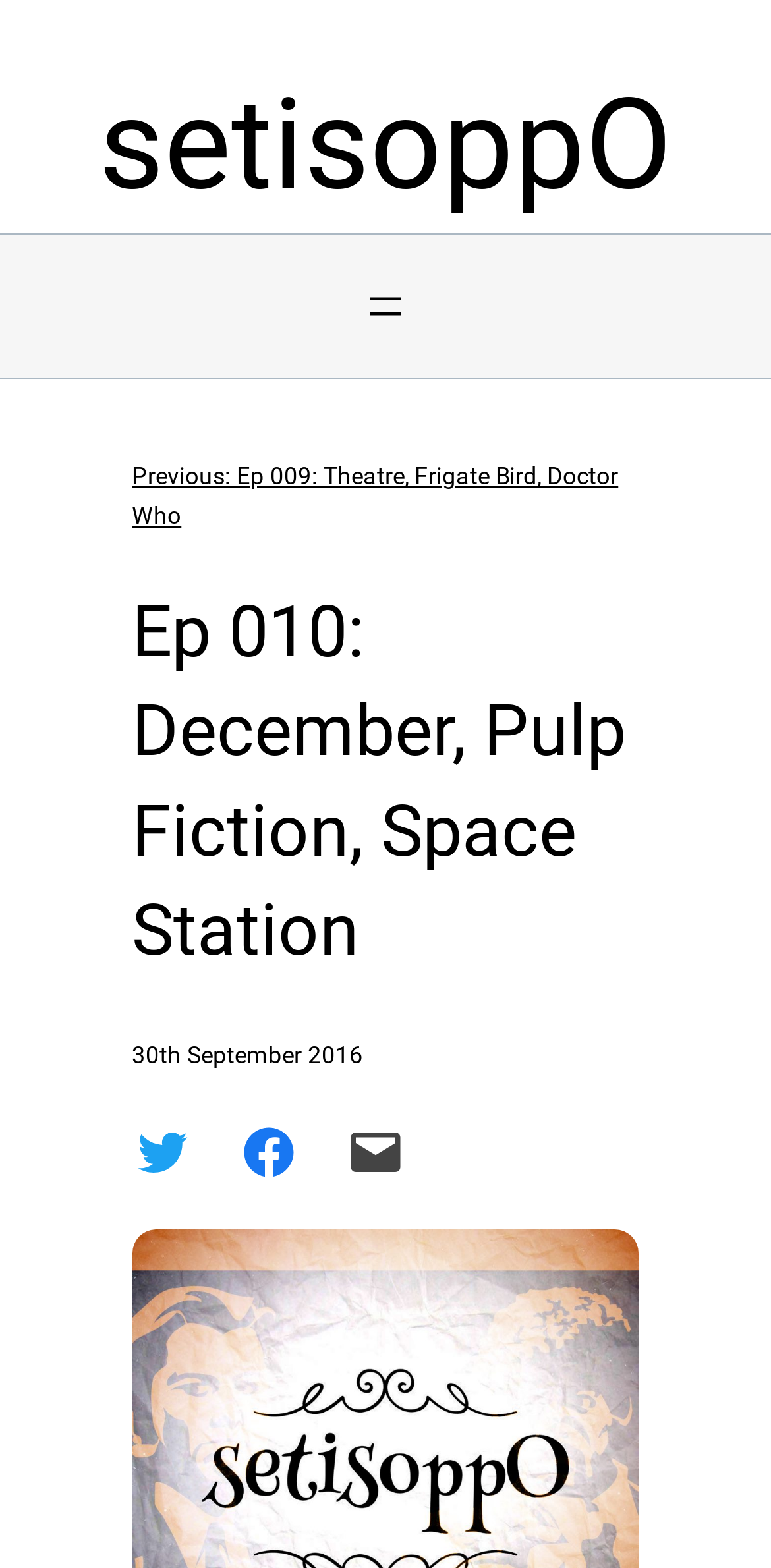What is the type of the 'Open menu' element?
Please look at the screenshot and answer using one word or phrase.

Button